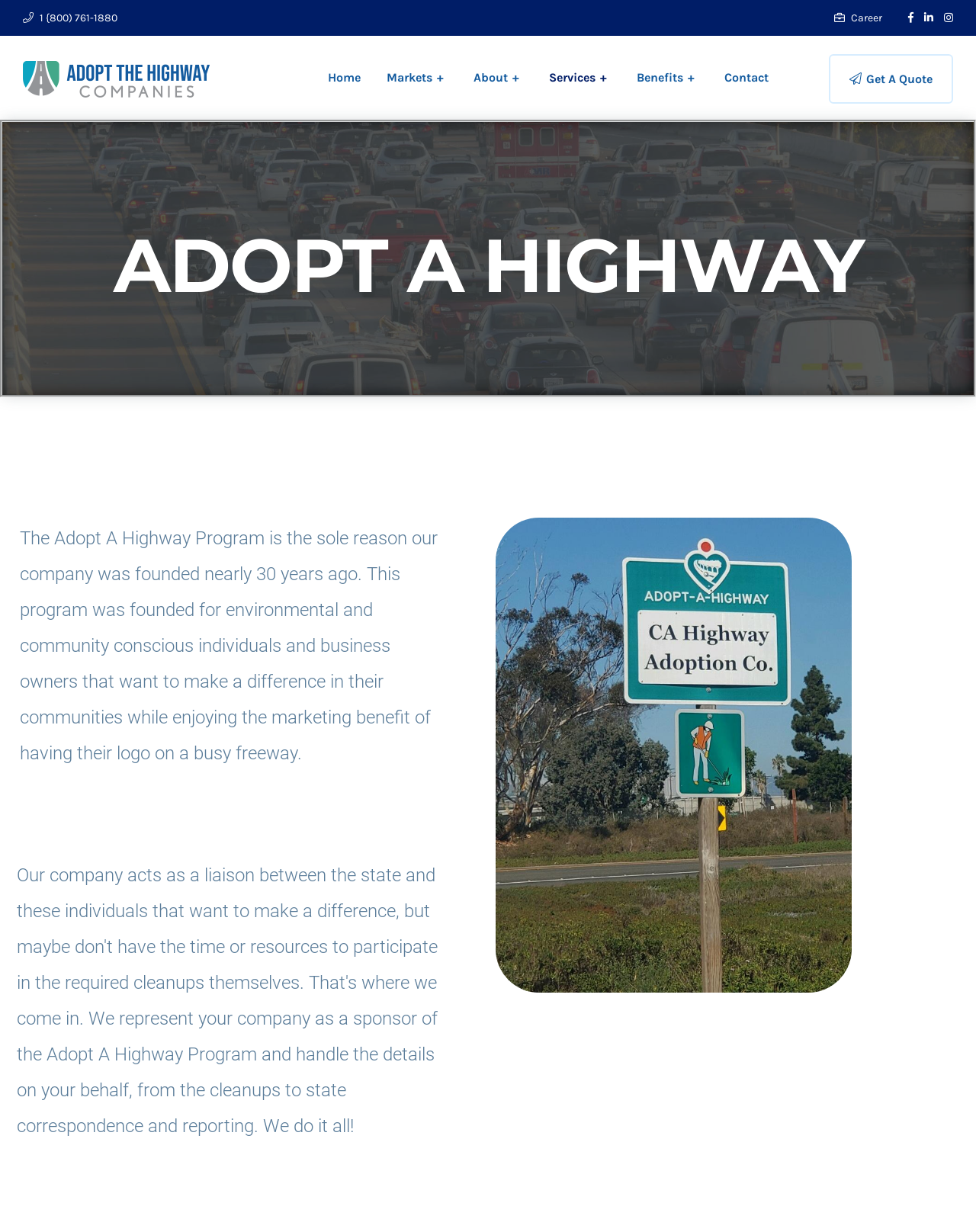What can individuals and business owners achieve through this program?
We need a detailed and exhaustive answer to the question. Please elaborate.

I found this information by reading the static text element on the webpage, which states 'This program was founded for environmental and community conscious individuals and business owners that want to make a difference in their communities while enjoying the marketing benefit of having their logo on a busy freeway.' This suggests that individuals and business owners can make a positive impact in their communities through this program.